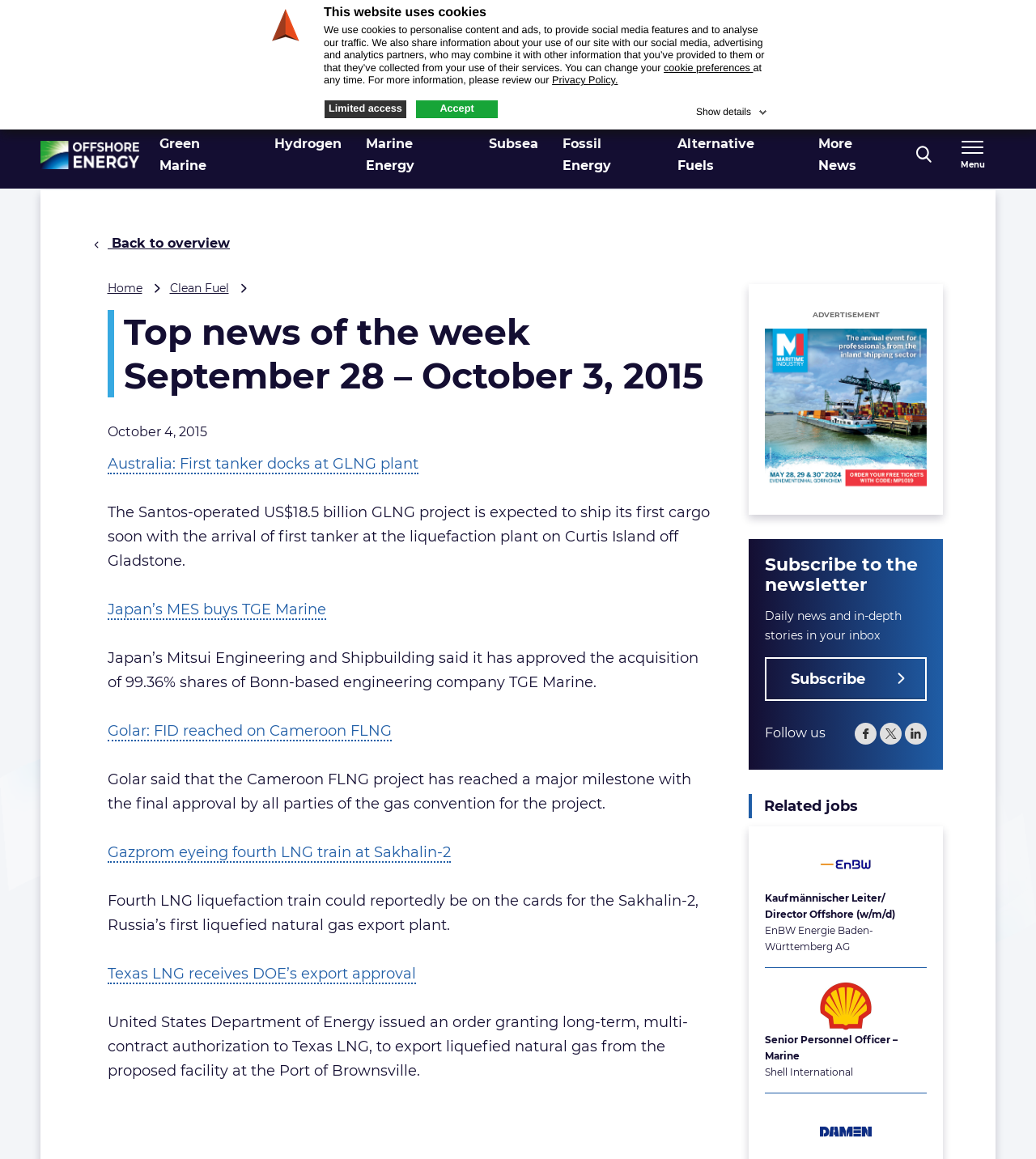Locate the coordinates of the bounding box for the clickable region that fulfills this instruction: "Click the 'Home' link".

[0.039, 0.122, 0.135, 0.146]